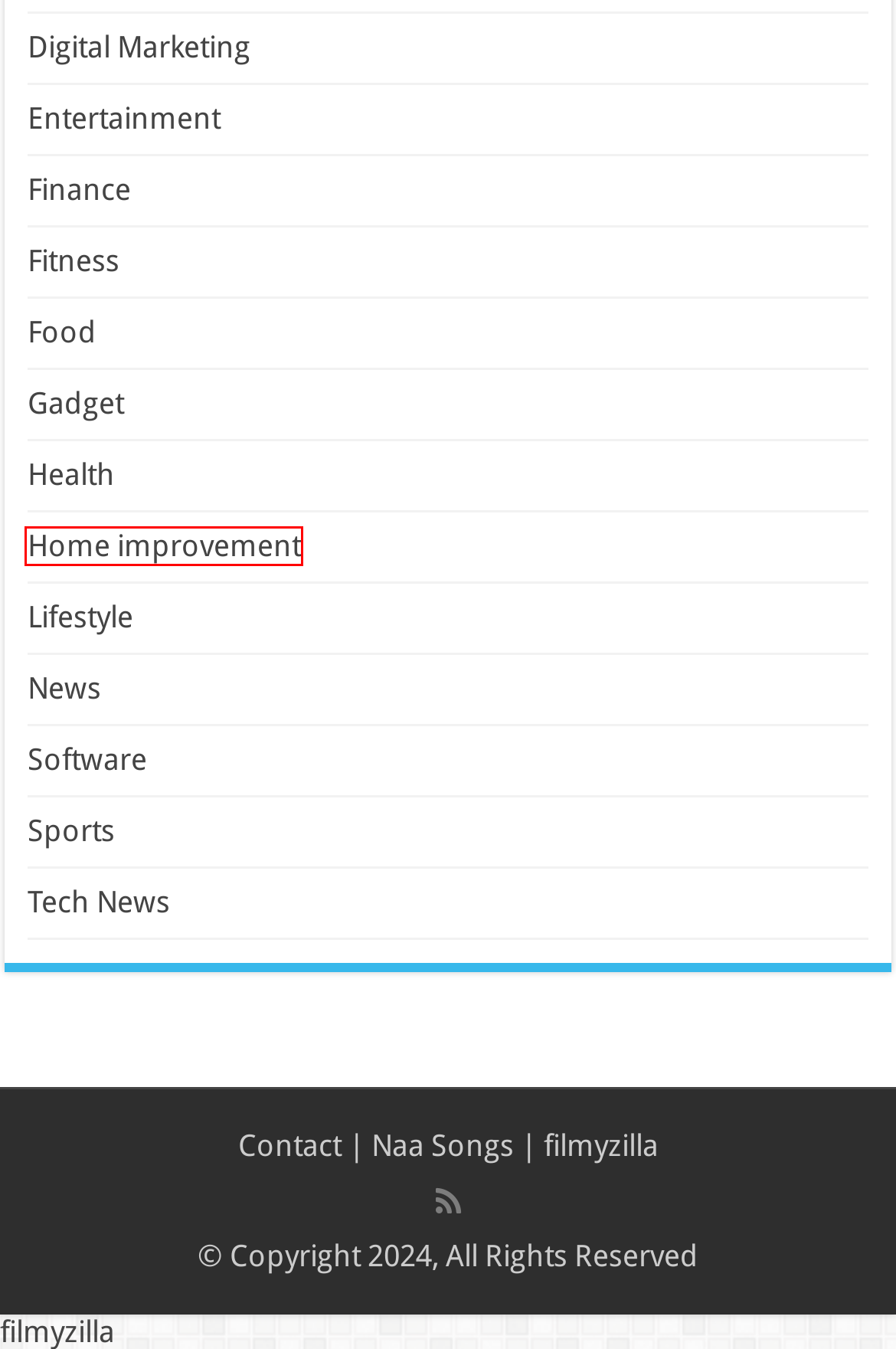A screenshot of a webpage is provided, featuring a red bounding box around a specific UI element. Identify the webpage description that most accurately reflects the new webpage after interacting with the selected element. Here are the candidates:
A. Digital Marketing | Naa Songs
B. News | Naa Songs
C. Home improvement | Naa Songs
D. Sports | Naa Songs
E. Fitness | Naa Songs
F. Finance | Naa Songs
G. Tech News | Naa Songs
H. Health | Naa Songs

C